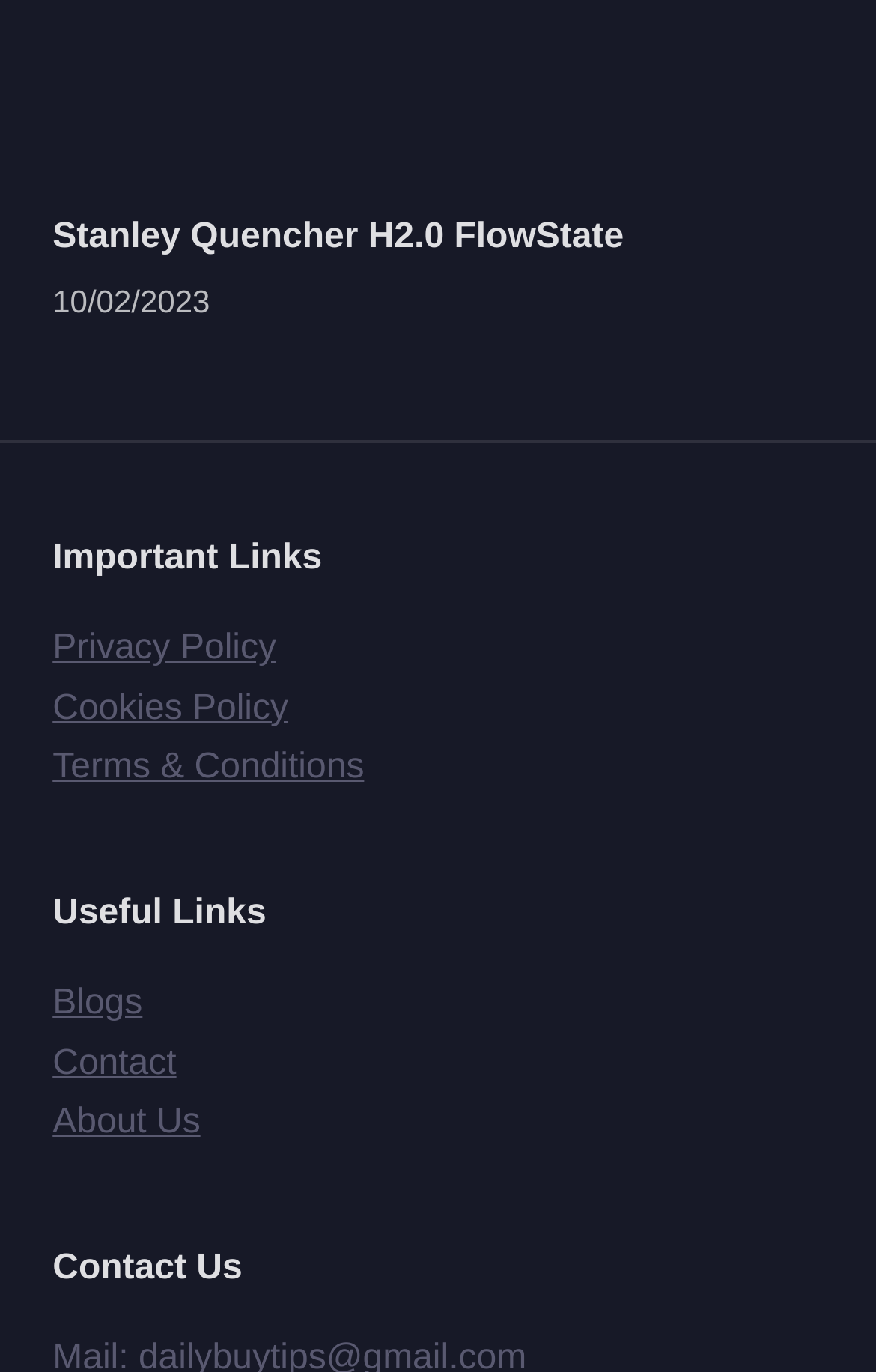How many links are under the 'Important Links' heading?
Can you provide an in-depth and detailed response to the question?

The 'Important Links' heading has three links underneath it, which are 'Privacy Policy', 'Cookies Policy', and 'Terms & Conditions', with bounding box coordinates [0.06, 0.459, 0.315, 0.487], [0.06, 0.502, 0.329, 0.53], and [0.06, 0.545, 0.416, 0.573] respectively.